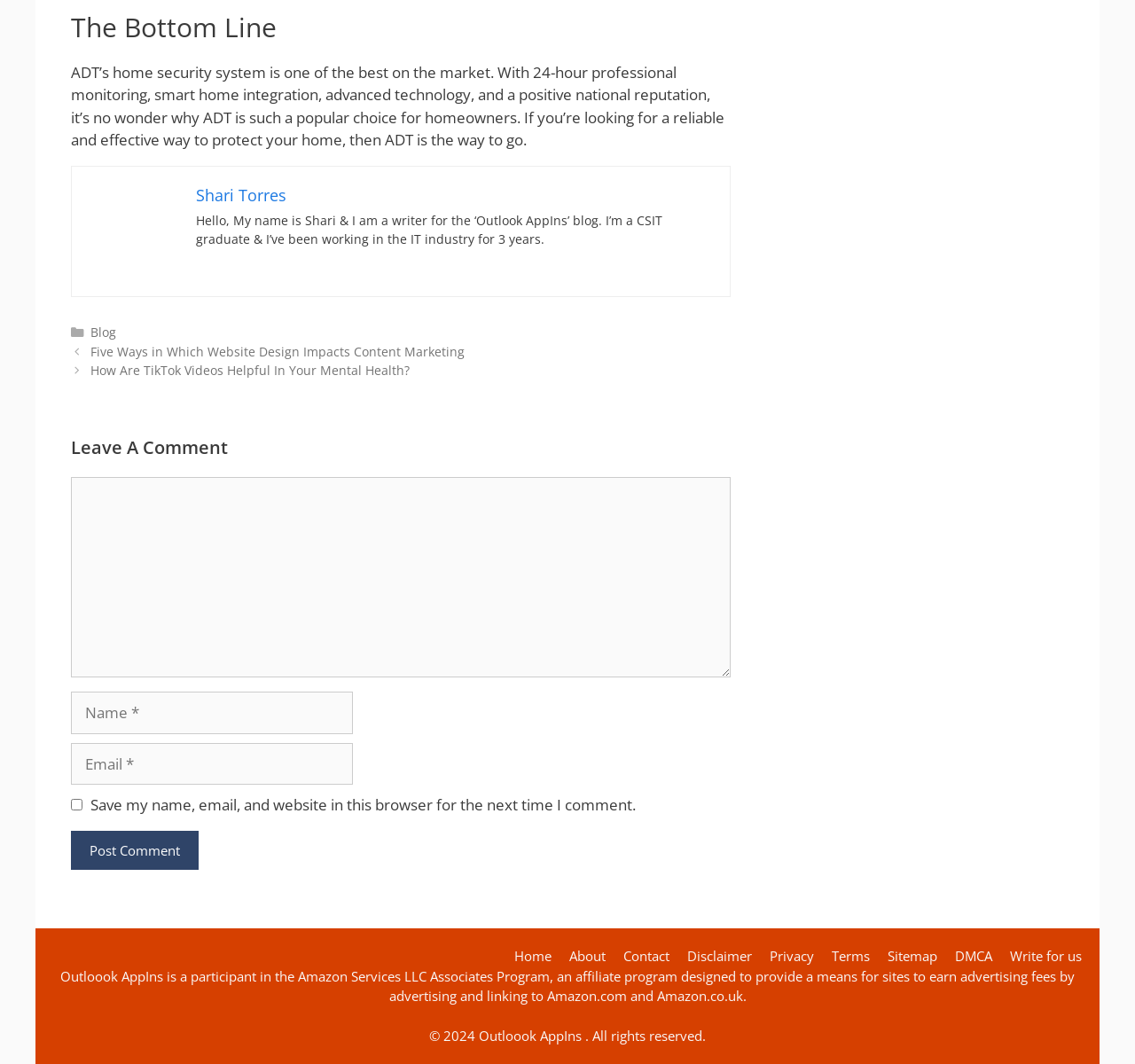Locate the bounding box coordinates of the UI element described by: "Write for us". The bounding box coordinates should consist of four float numbers between 0 and 1, i.e., [left, top, right, bottom].

[0.89, 0.89, 0.953, 0.907]